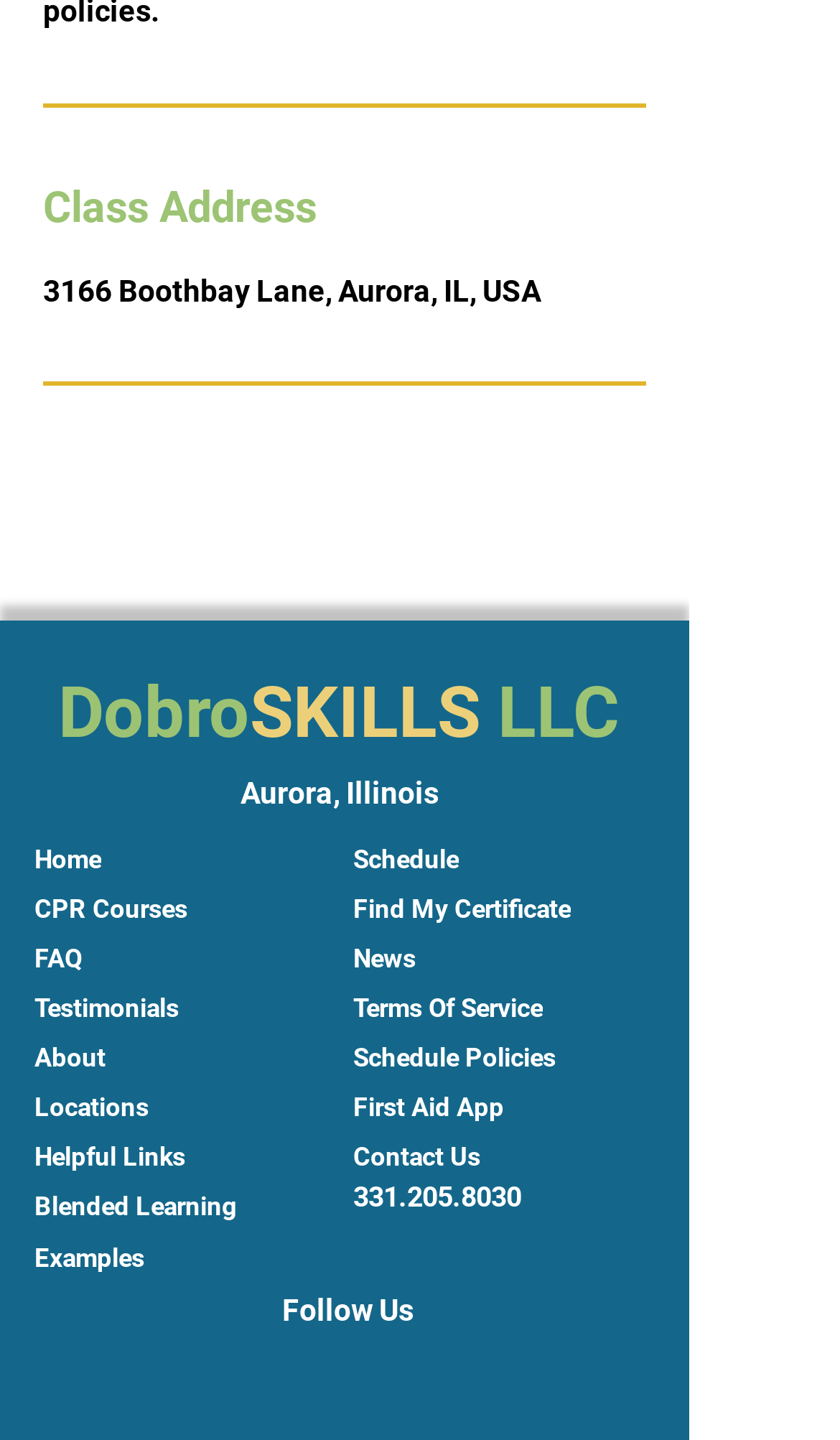Please identify the bounding box coordinates of the clickable region that I should interact with to perform the following instruction: "Click on the 'Contact Us' link". The coordinates should be expressed as four float numbers between 0 and 1, i.e., [left, top, right, bottom].

[0.421, 0.786, 0.769, 0.82]